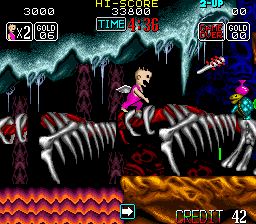Give a complete and detailed account of the image.

The image depicts a vibrant scene from a retro-style arcade game, showcasing a fantastical underground environment filled with vivid colors and whimsical elements. In the foreground, a character dressed in a pink outfit with angel wings navigates a precarious path atop a large skeleton, which appears to be part of an enormous creature. The background features jagged ice formations hanging from the ceiling, contrasting with the warm, textured ground below, which is embellished with a mix of orange and red hues.

On one side, a quirky bird character serves as a lively element, adding to the dynamic atmosphere of the scene. The gaming interface at the top displays the player's score (33,000 points) and countdown timer (4:36), while the player’s current gold count is also visible, indicating progress within the game. This nostalgic arcade setting captures the charm of classic gaming, inviting players to engage in this quirky and imaginative world filled with adventure and challenge.